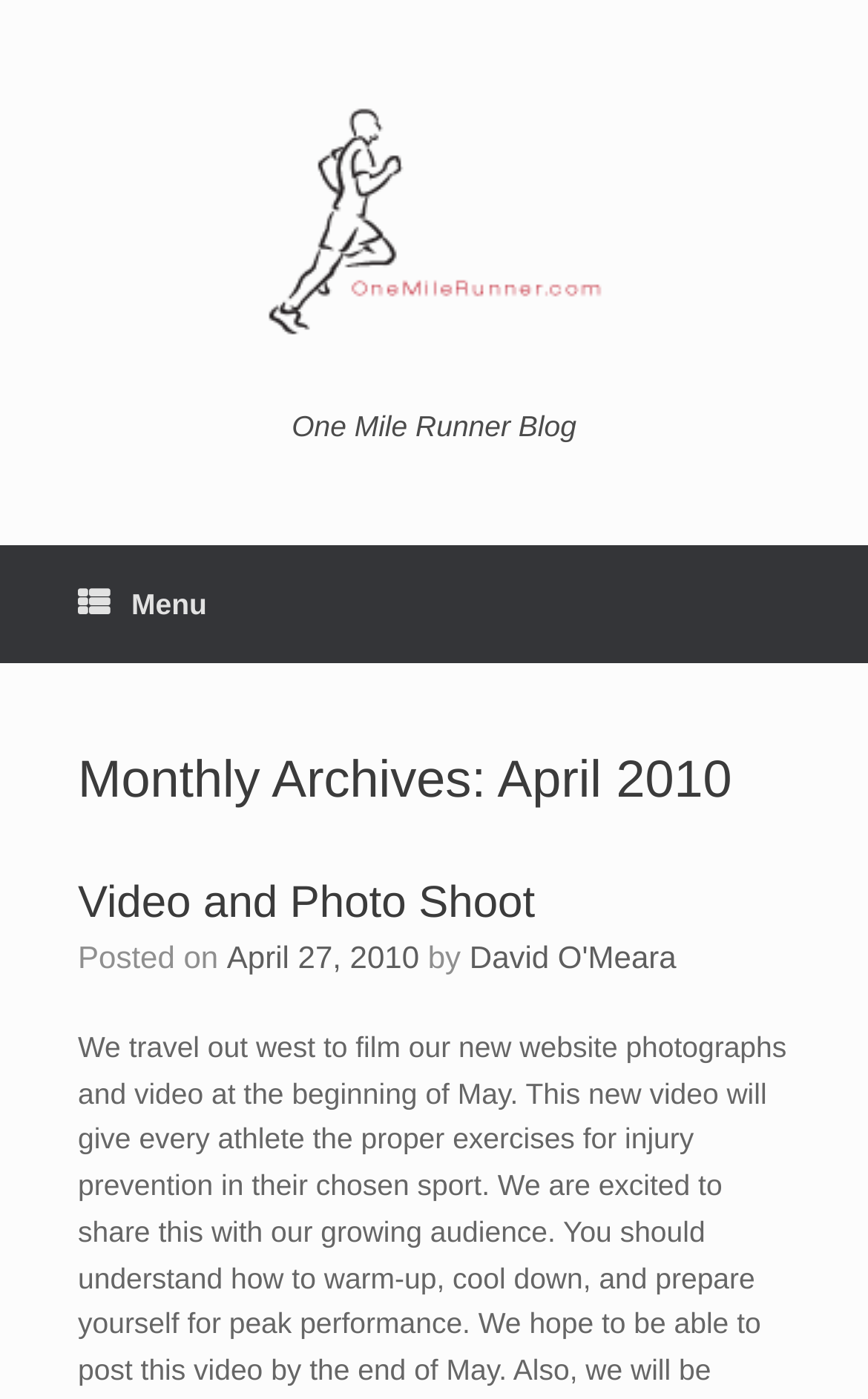Provide a single word or phrase answer to the question: 
What is the date of the first article?

April 27, 2010